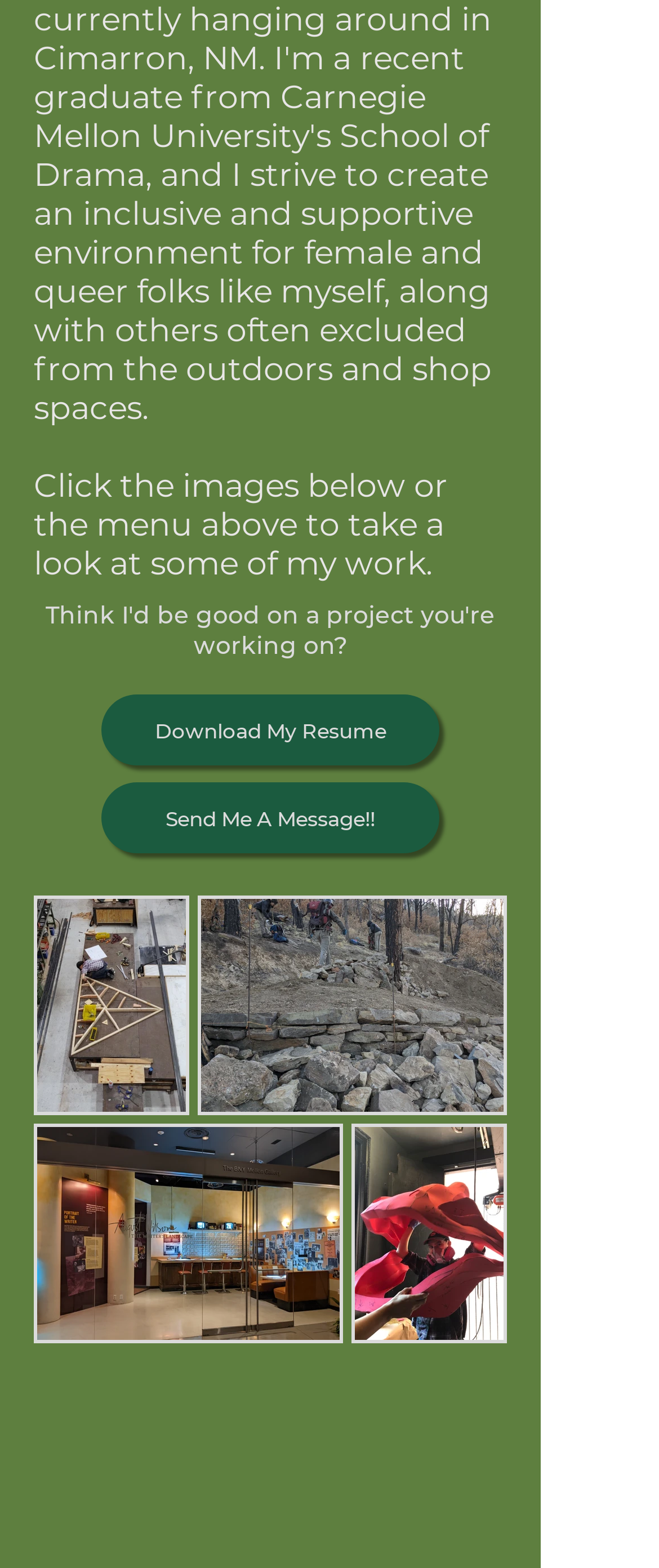What is the relative position of the 'Send Me A Message!!' link?
Offer a detailed and exhaustive answer to the question.

I compared the y1 coordinates of the 'Download My Resume' and 'Send Me A Message!!' links and found that the 'Send Me A Message!!' link has a larger y1 value, indicating it is located below the 'Download My Resume' link.